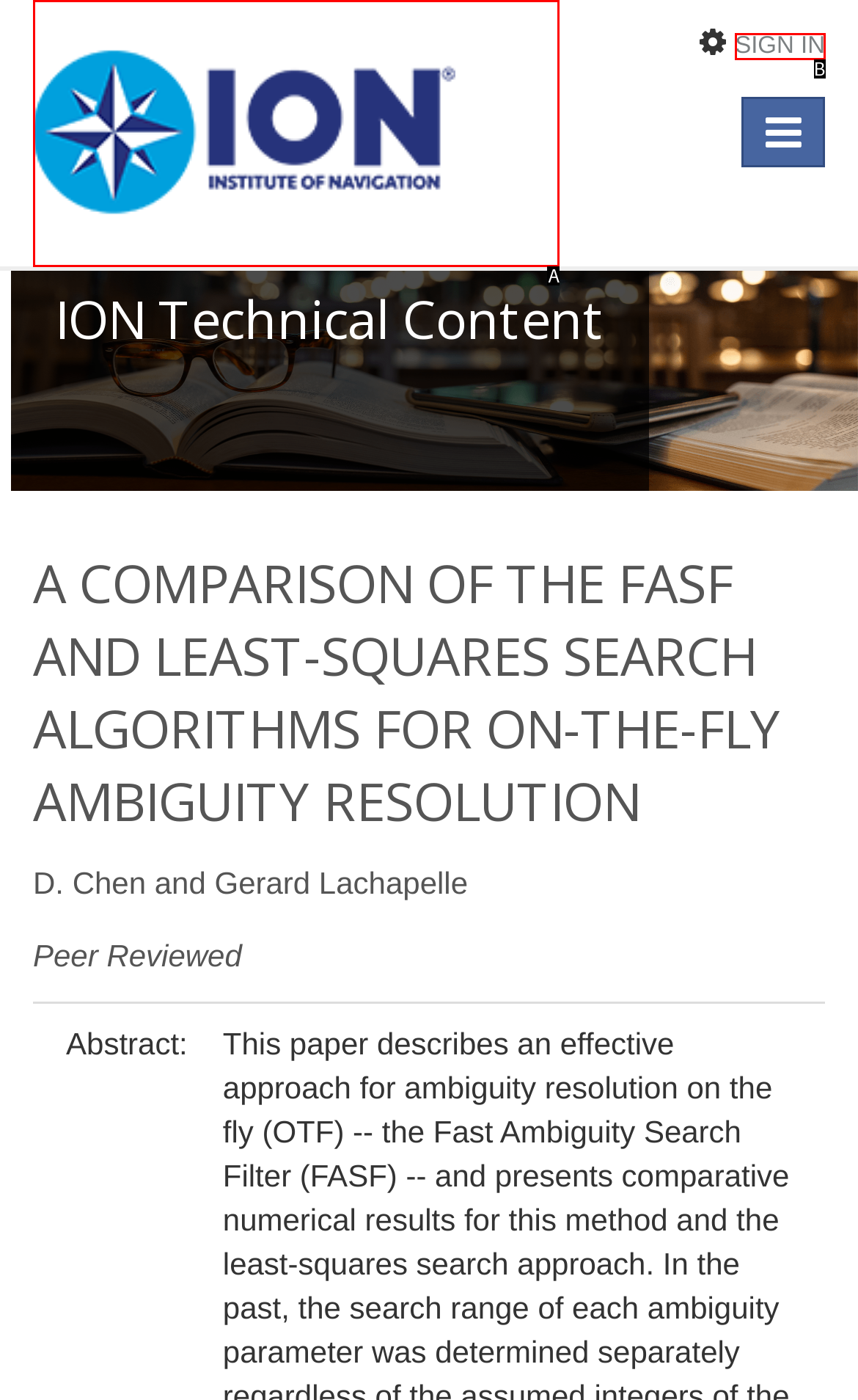From the provided choices, determine which option matches the description: parent_node: SIGN IN. Respond with the letter of the correct choice directly.

A